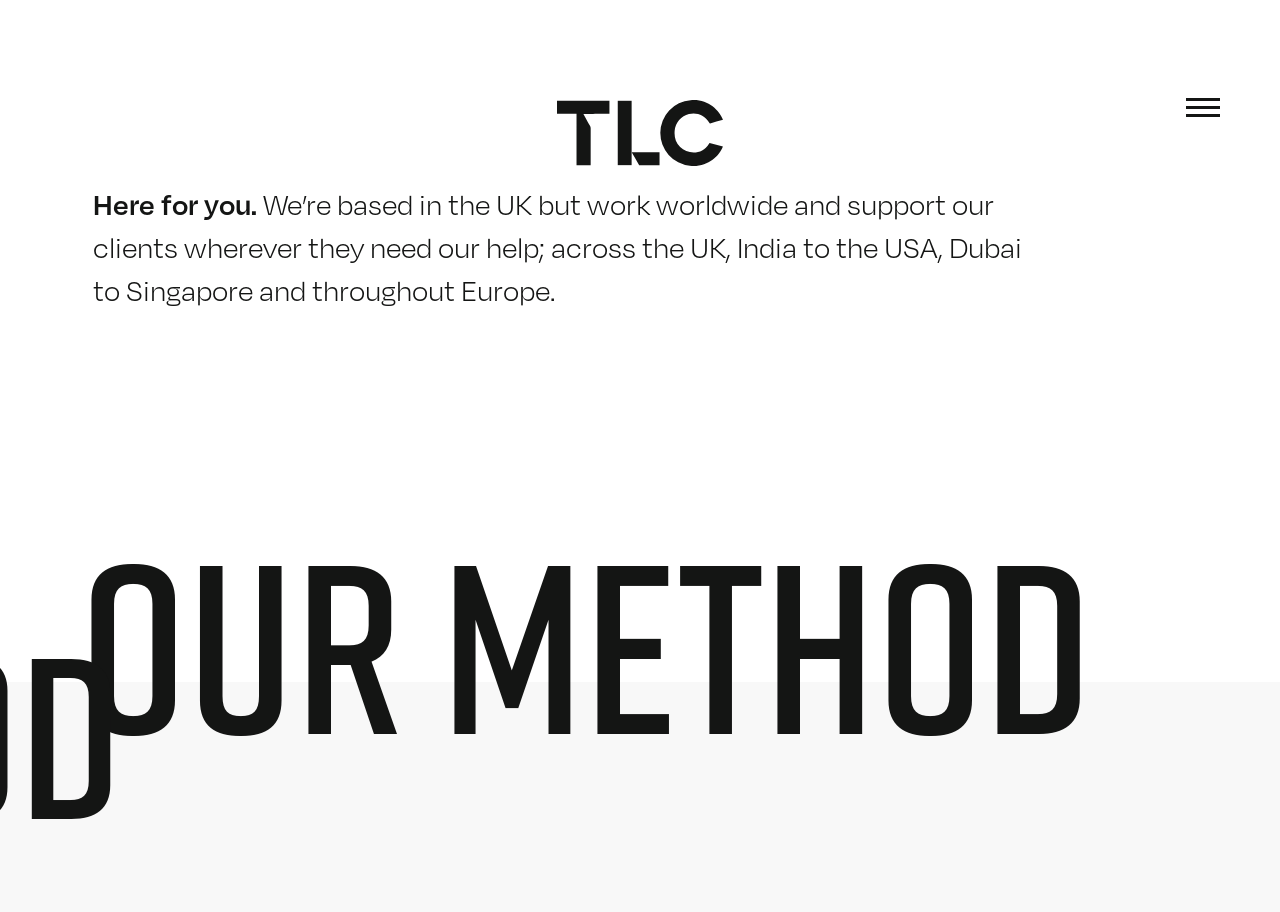Answer the question with a brief word or phrase:
What is the tagline of the consulting firm?

Here for you.